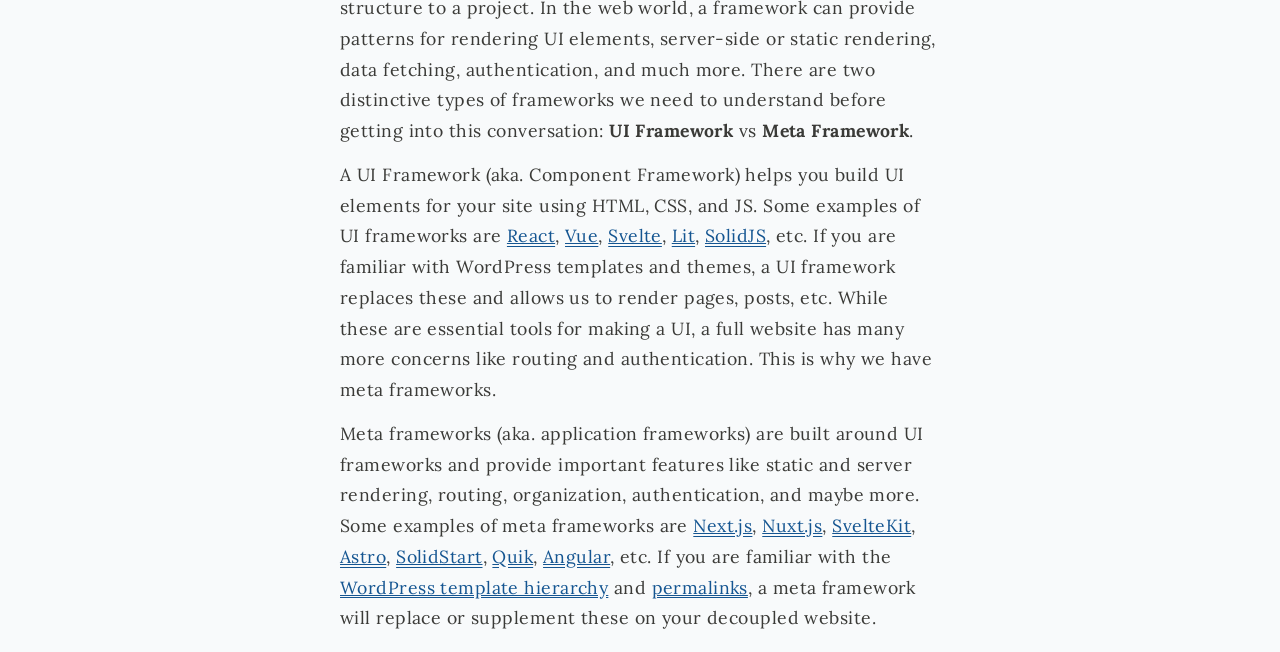Locate the bounding box coordinates of the element that should be clicked to fulfill the instruction: "Visit Next.js".

[0.542, 0.789, 0.588, 0.824]